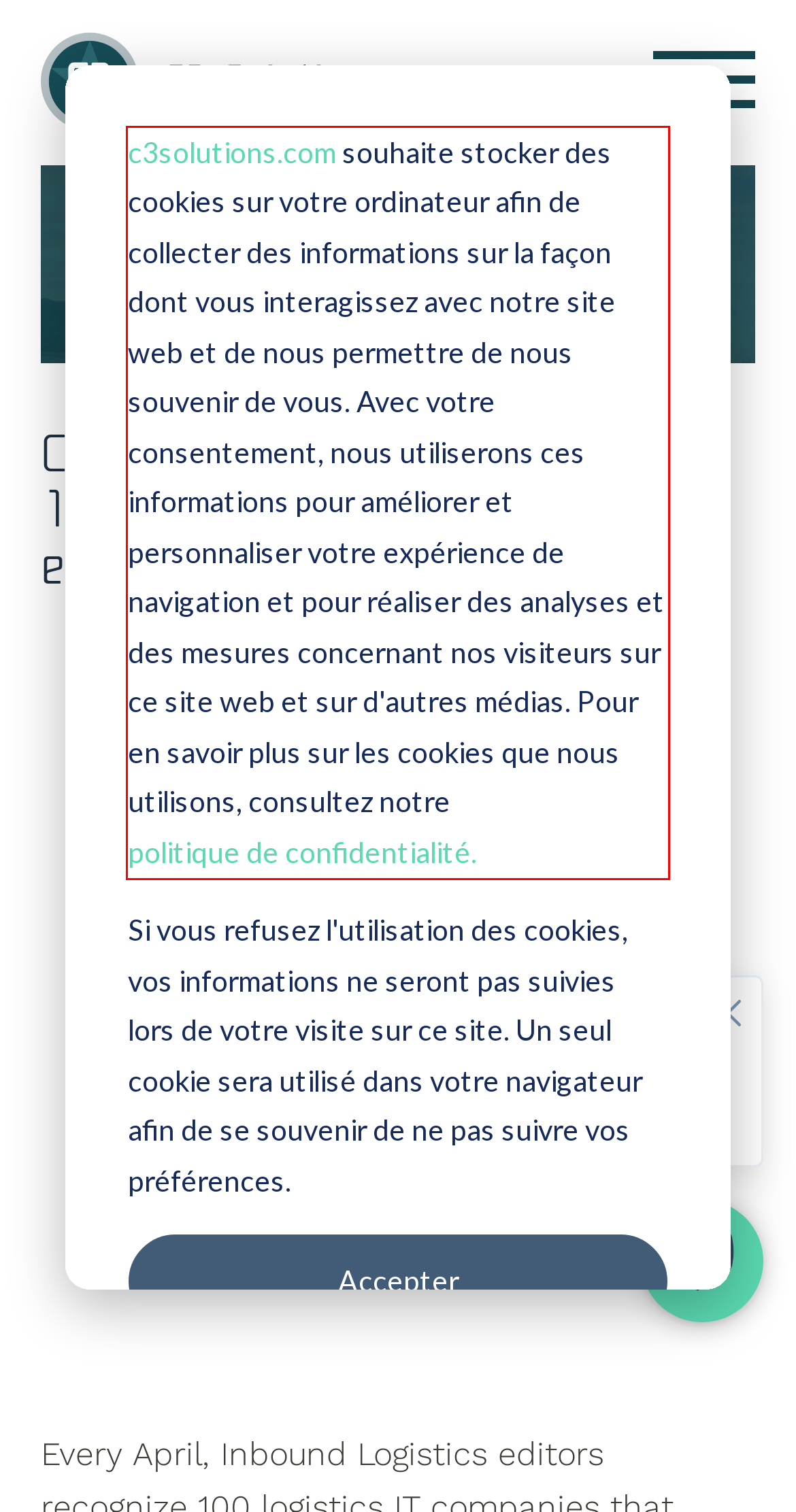Given a screenshot of a webpage containing a red rectangle bounding box, extract and provide the text content found within the red bounding box.

c3solutions.com souhaite stocker des cookies sur votre ordinateur afin de collecter des informations sur la façon dont vous interagissez avec notre site web et de nous permettre de nous souvenir de vous. Avec votre consentement, nous utiliserons ces informations pour améliorer et personnaliser votre expérience de navigation et pour réaliser des analyses et des mesures concernant nos visiteurs sur ce site web et sur d'autres médias. Pour en savoir plus sur les cookies que nous utilisons, consultez notre politique de confidentialité.